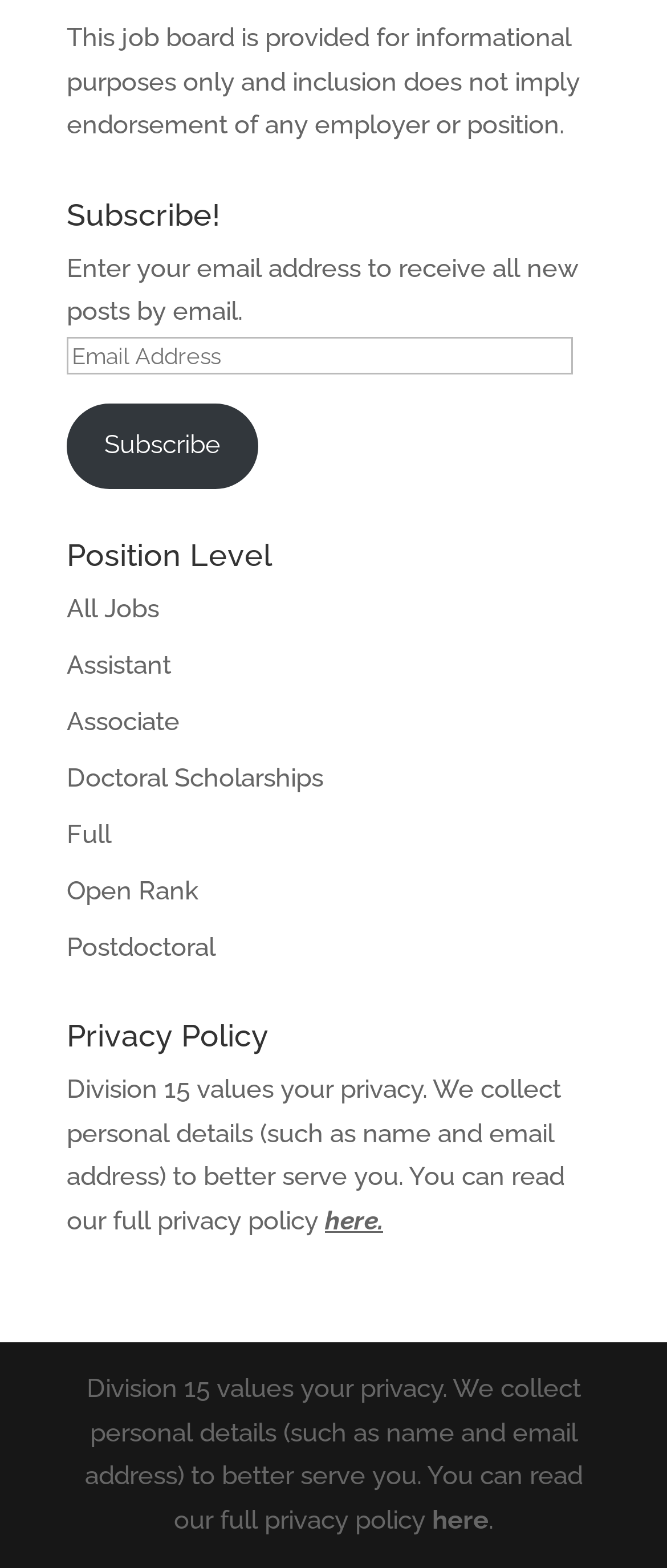From the element description Doctoral Scholarships, predict the bounding box coordinates of the UI element. The coordinates must be specified in the format (top-left x, top-left y, bottom-right x, bottom-right y) and should be within the 0 to 1 range.

[0.1, 0.486, 0.485, 0.505]